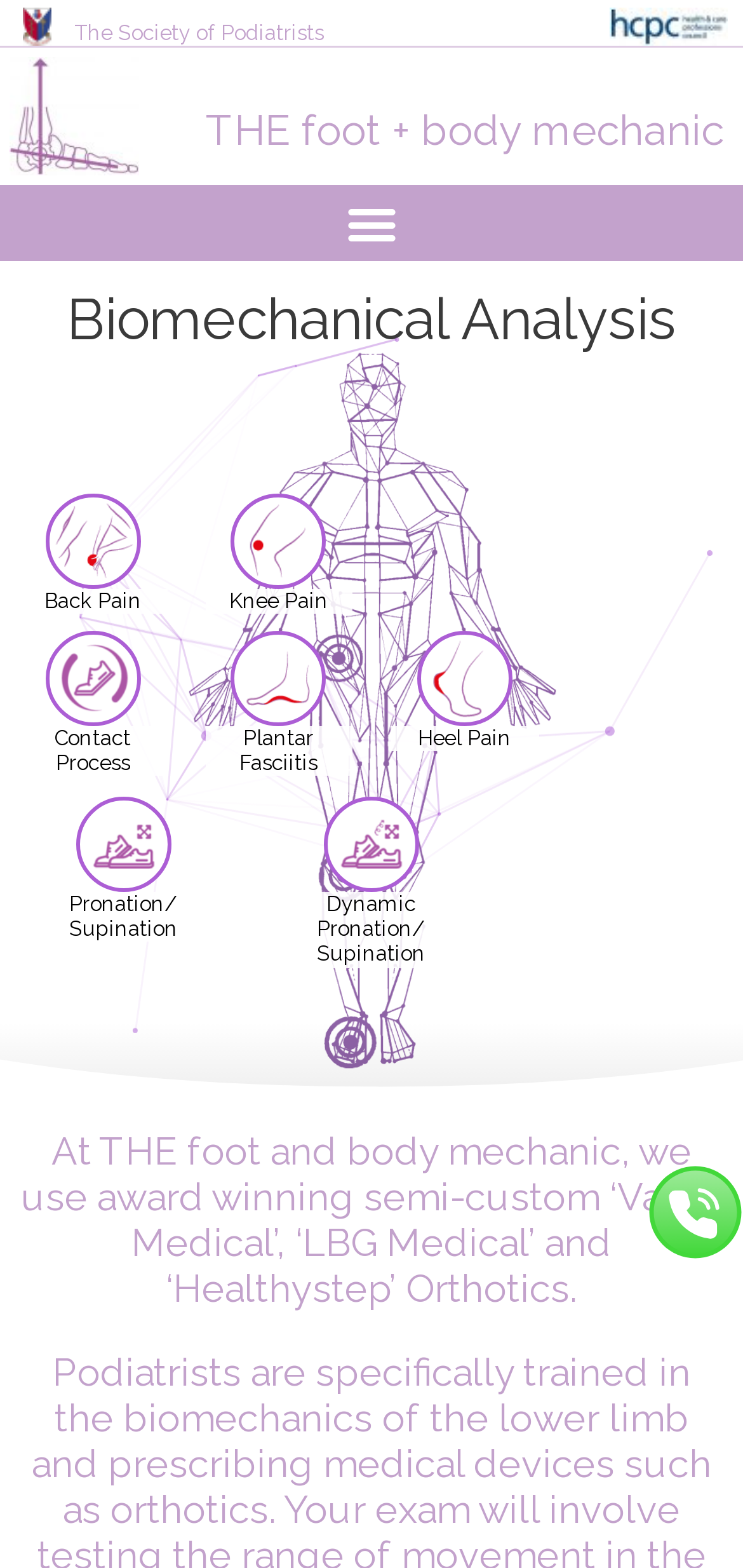Is there a menu toggle button?
Use the screenshot to answer the question with a single word or phrase.

Yes